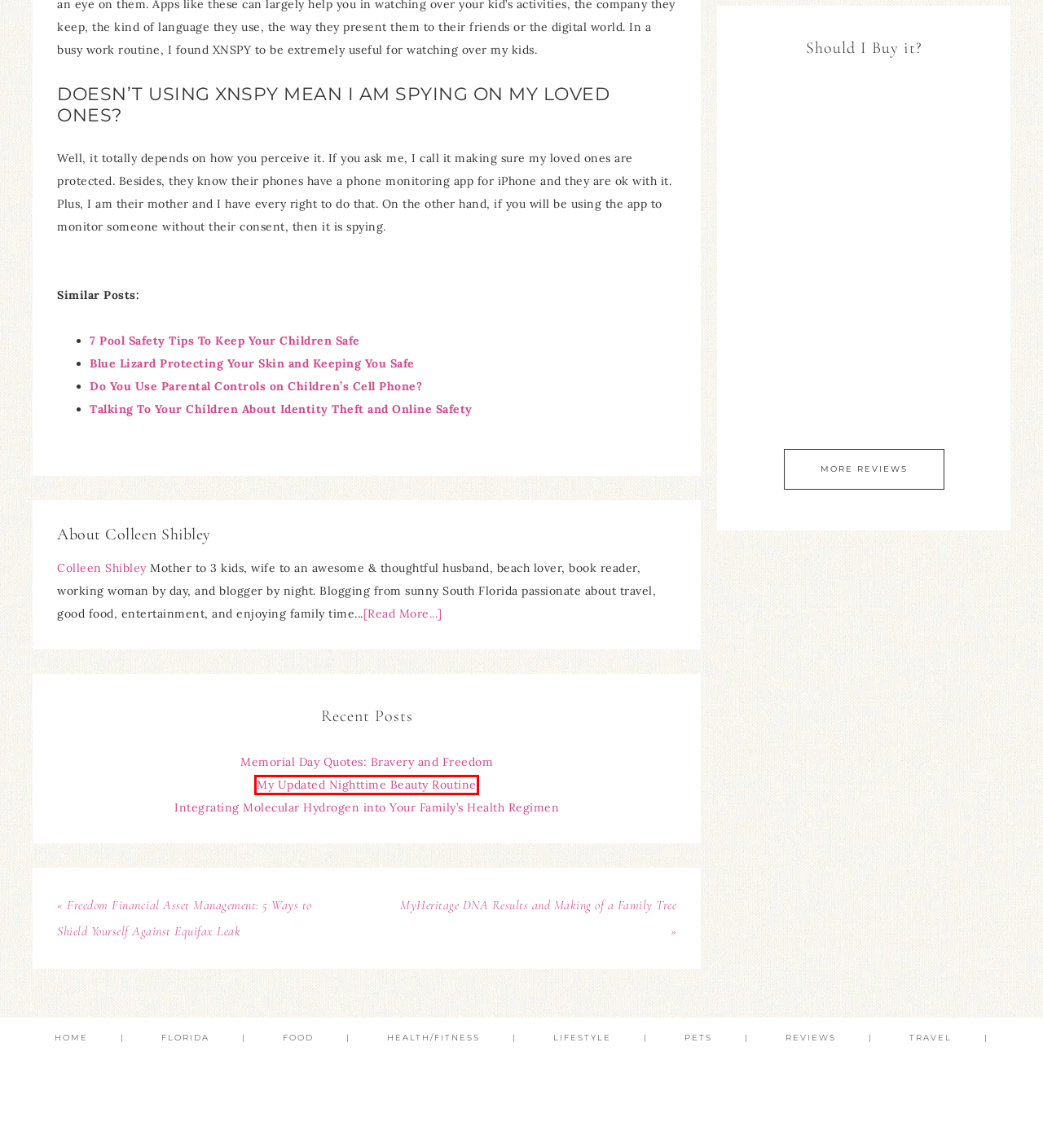Given a webpage screenshot with a red bounding box around a particular element, identify the best description of the new webpage that will appear after clicking on the element inside the red bounding box. Here are the candidates:
A. My Updated Nighttime Beauty Routine
B. Talking To Your Children About Identity Theft and Online Safety
C. MyHeritage DNA Kit and Creating Your Family Tree
D. Memorial Day Quotes: Bravery and Freedom
E. Integrating Molecular Hydrogen into Your Family's Health Regimen
F. Blue Lizard Protecting Your Skin and Keeping You Safe
G. Do You Use Parental Controls on Children's Cell Phone?
H. Equifax Leak : 5 Ways To Shield and Protect Yourself

A